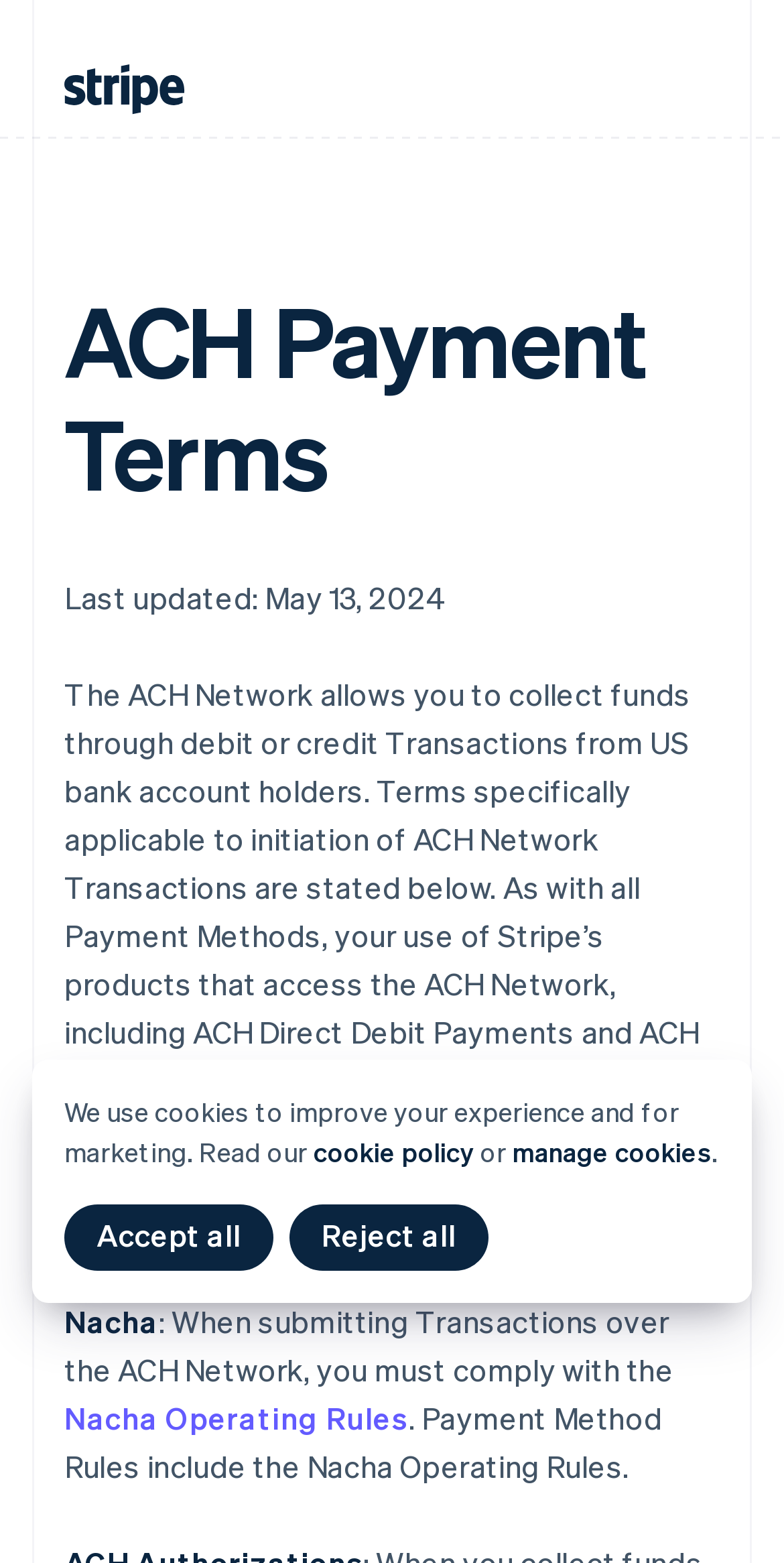Provide a short answer using a single word or phrase for the following question: 
What is the relationship between the ACH Payment Terms and the Stripe Services Agreement?

Binding agreement